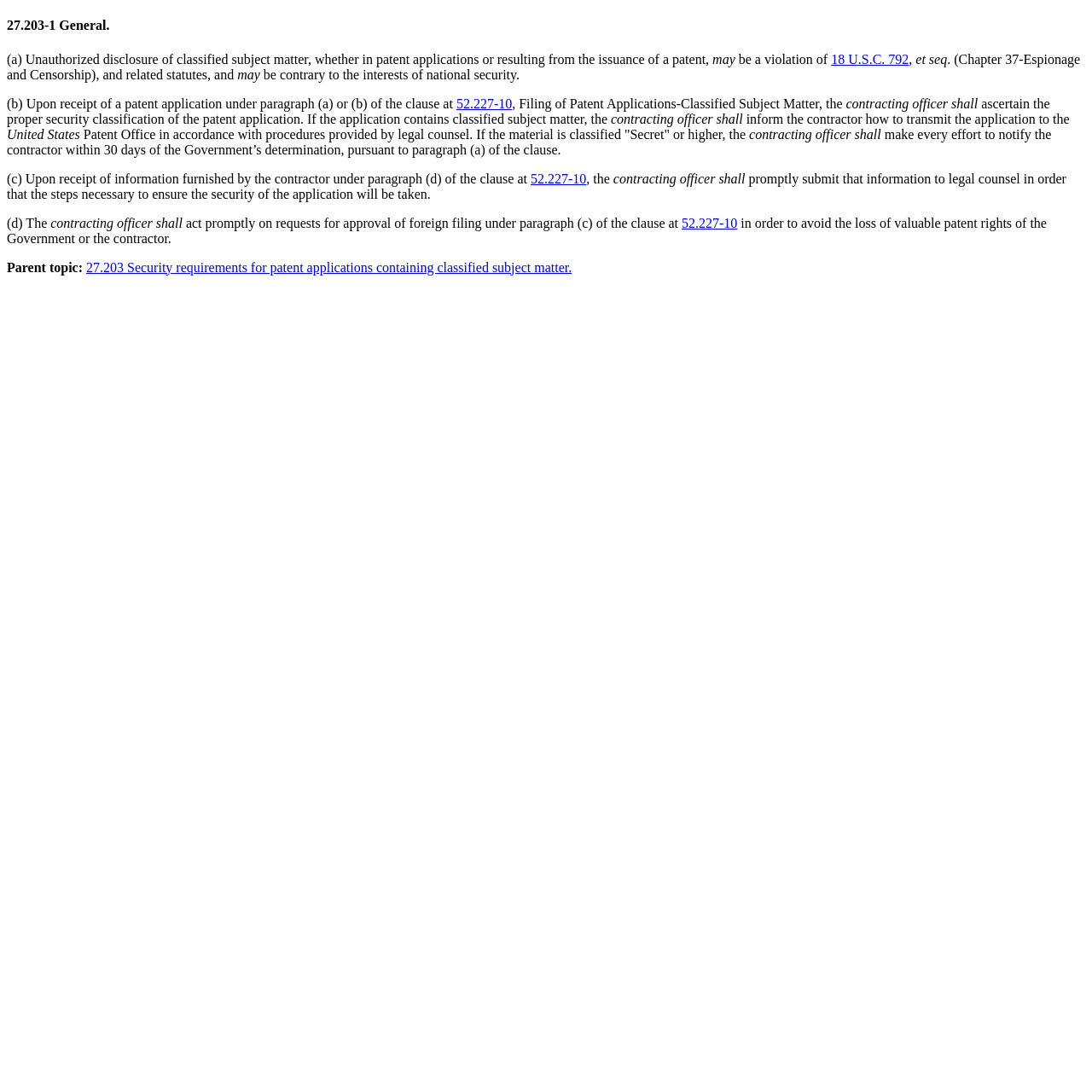What is the purpose of submitting information to legal counsel? Based on the image, give a response in one word or a short phrase.

To ensure the security of the application